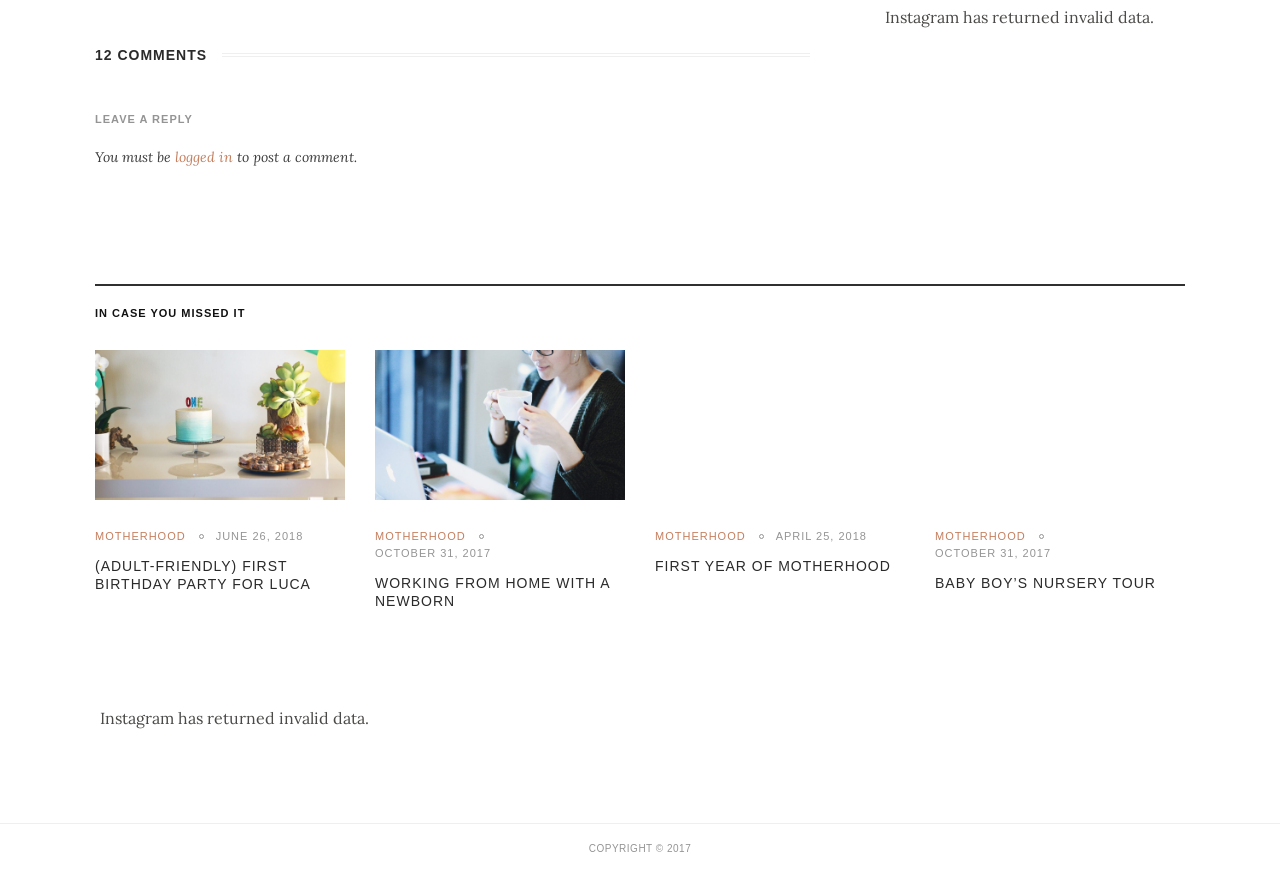Locate the bounding box coordinates of the element that should be clicked to execute the following instruction: "Click on the 'HOME' link".

None